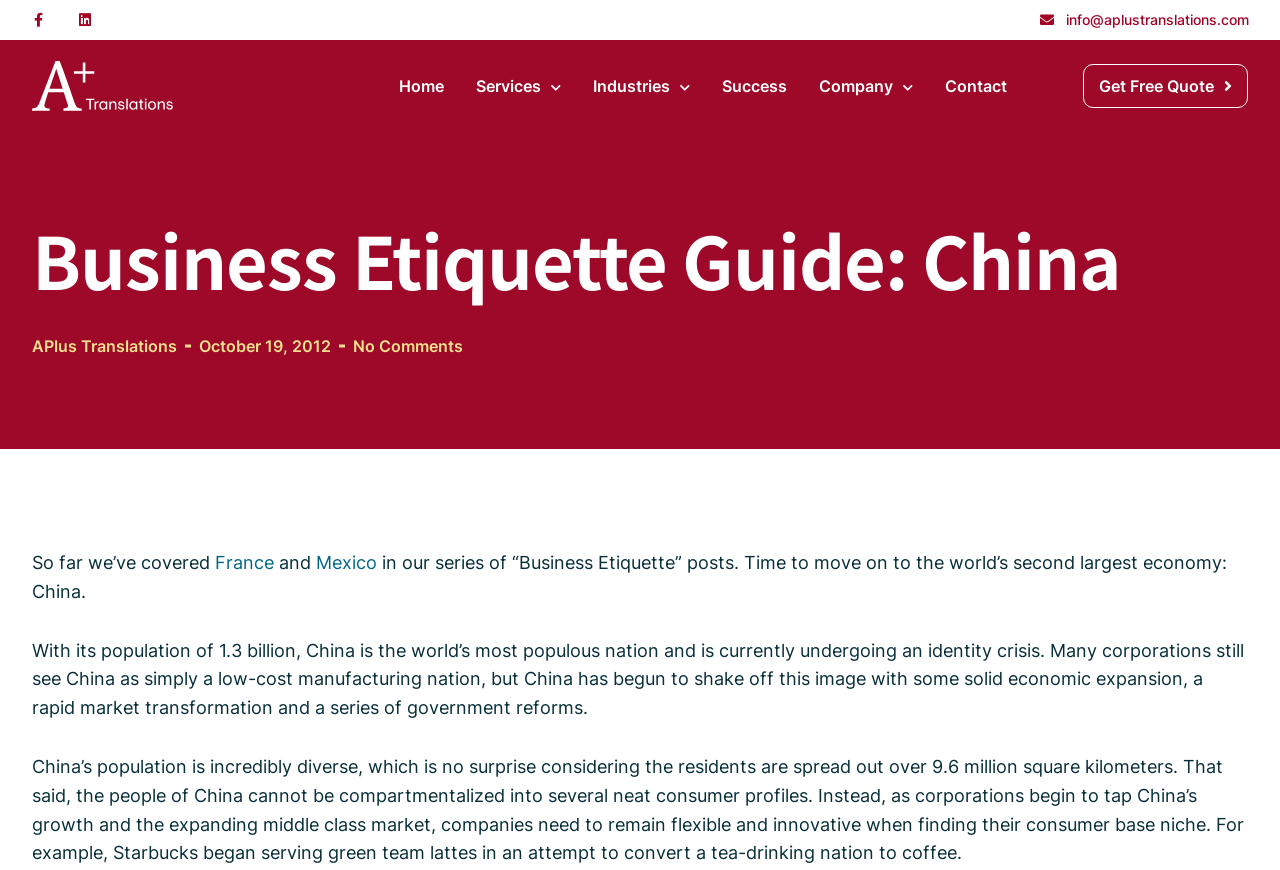Based on the image, provide a detailed response to the question:
How many countries have been covered in the 'Business Etiquette' series so far?

I found this answer by reading the text on the webpage, specifically the sentence 'So far we’ve covered France and Mexico in our series of “Business Etiquette” posts.' which mentions the two countries that have been covered in the series so far.